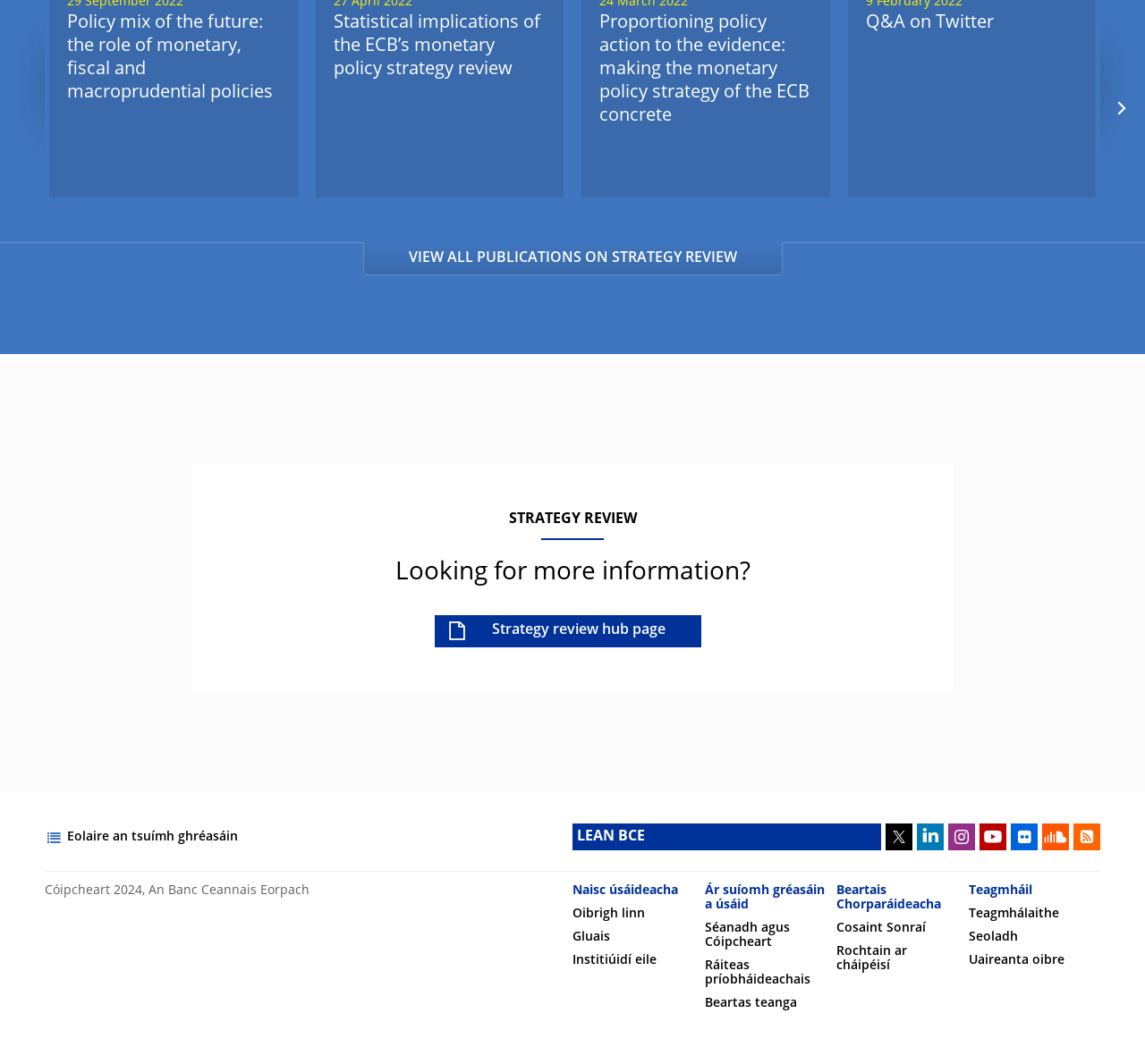Please identify the bounding box coordinates of the element that needs to be clicked to perform the following instruction: "View EQUIPMENT page".

None